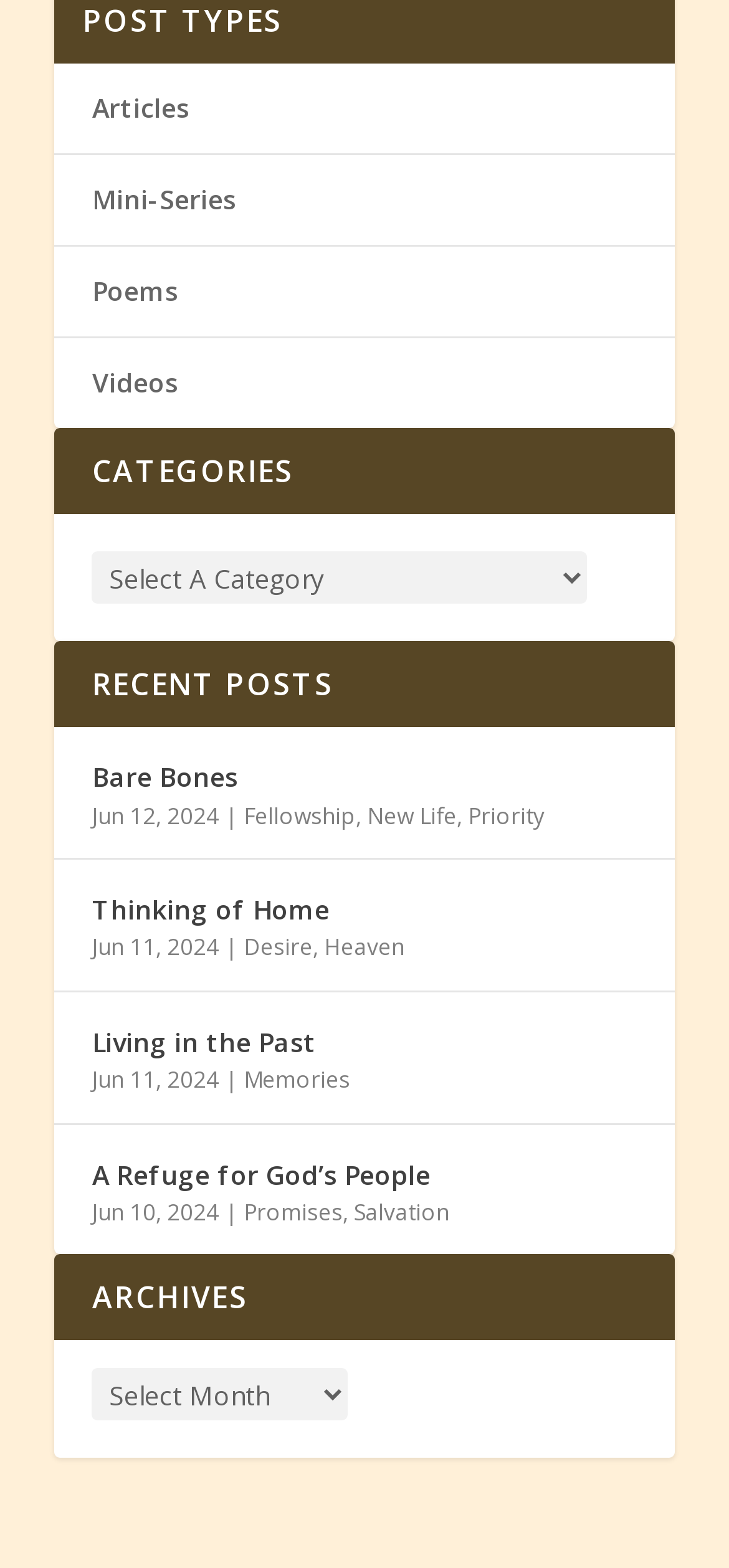Identify the bounding box coordinates of the region I need to click to complete this instruction: "Select a category".

[0.126, 0.352, 0.806, 0.385]